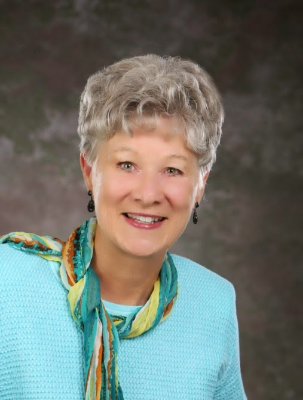What is the color of Peggy's sweater?
Please provide a comprehensive answer based on the details in the screenshot.

The caption describes Peggy's attire, stating that she is dressed in a light blue sweater, which is complemented by a colorful, multi-toned scarf.